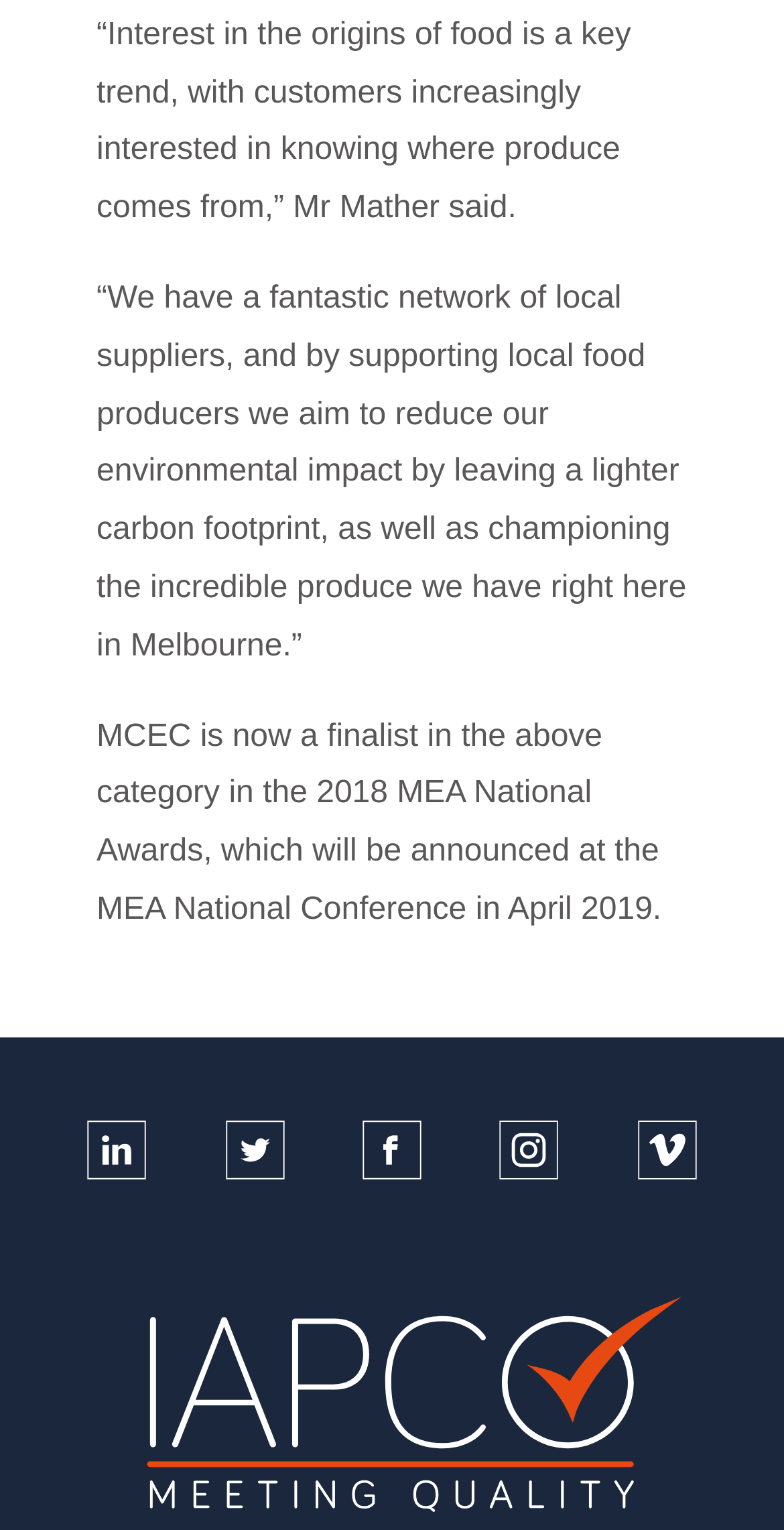Who is quoted in the article?
Based on the image, give a one-word or short phrase answer.

Mr. Mather